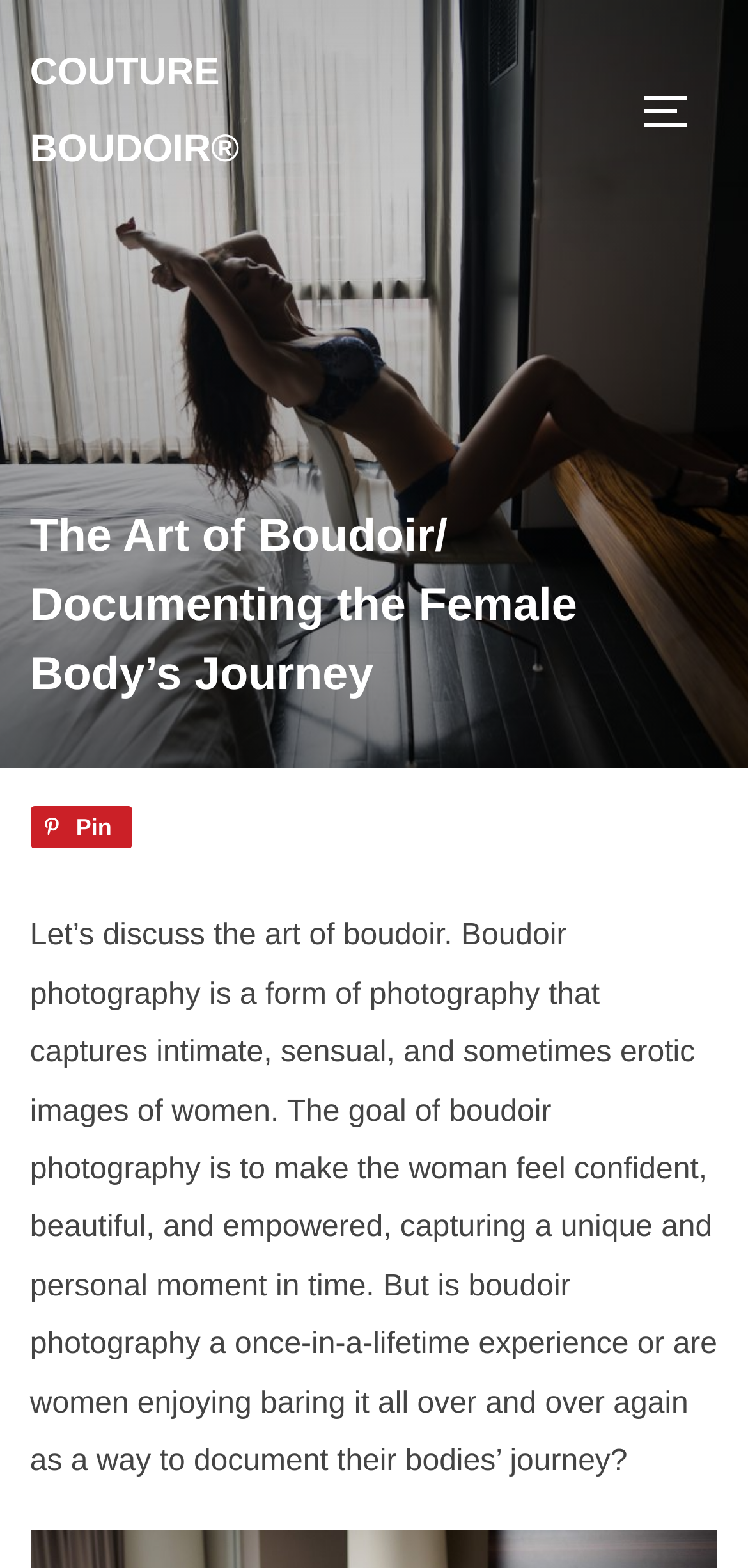Given the description "breweries", provide the bounding box coordinates of the corresponding UI element.

None